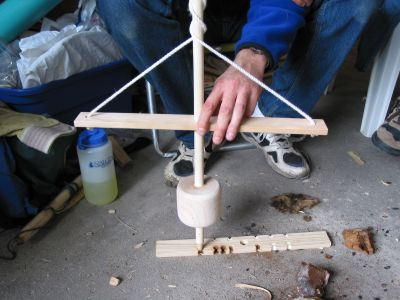Provide an in-depth description of the image.

The image showcases a person demonstrating the operation of a pump drill, a valuable tool often used in wilderness survival for fire-starting. The pump drill consists of a vertical wooden rod attached to a crosspiece that the user pumps up and down. This motion causes the drill bit at the bottom of the apparatus to rotate against a fireboard placed underneath, effectively generating friction and heat. 

In the image, the demonstrator's hand is positioned on the top of the drill, illustrating how to apply pressure for operation. The setup includes a circular weight at the bottom, which helps maintain momentum during use. Surrounding the pump drill are materials and tools, suggesting an environment focused on practical survival skills. This method of creating fire is less strenuous than traditional bowdrills and exemplifies ingenuity in utilizing available resources for essential survival tasks.